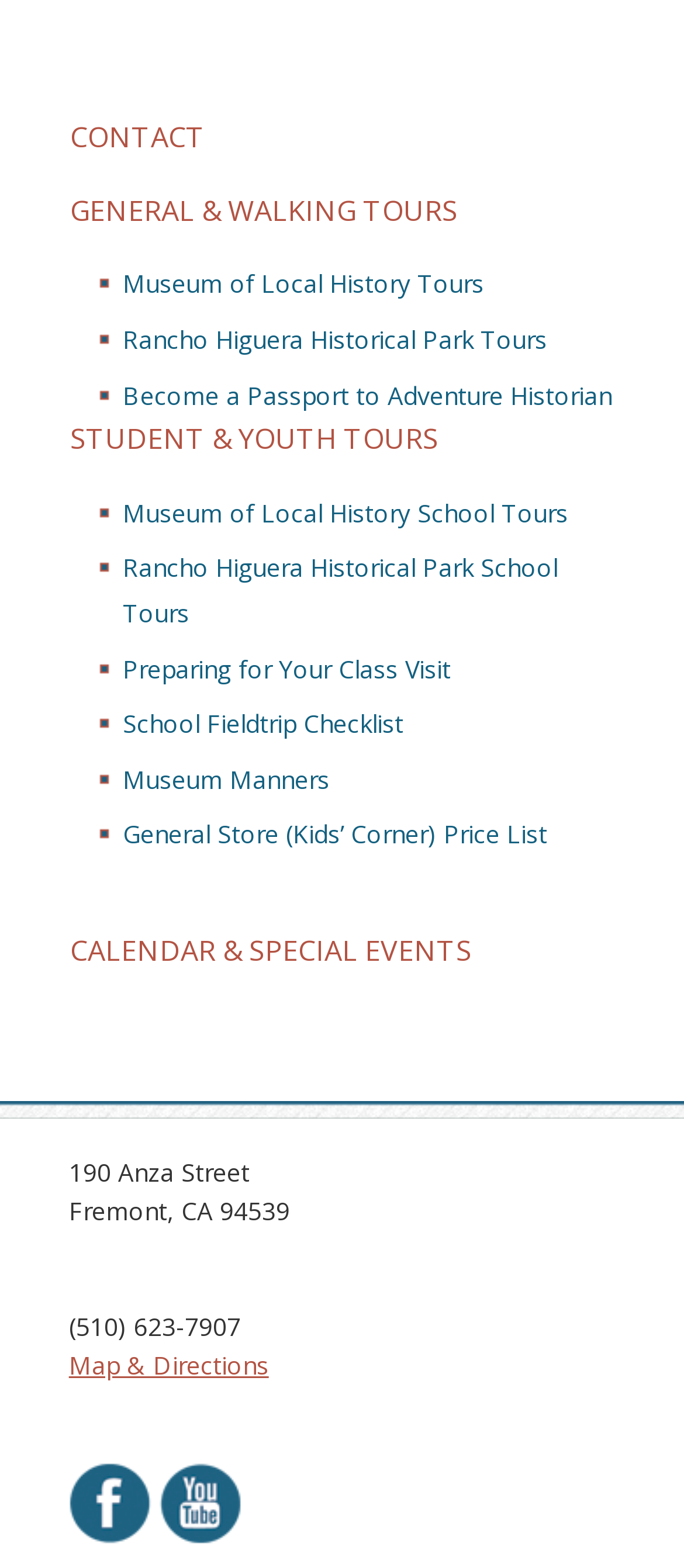Please identify the bounding box coordinates of the element's region that needs to be clicked to fulfill the following instruction: "go to the ninth link". The bounding box coordinates should consist of four float numbers between 0 and 1, i.e., [left, top, right, bottom].

None